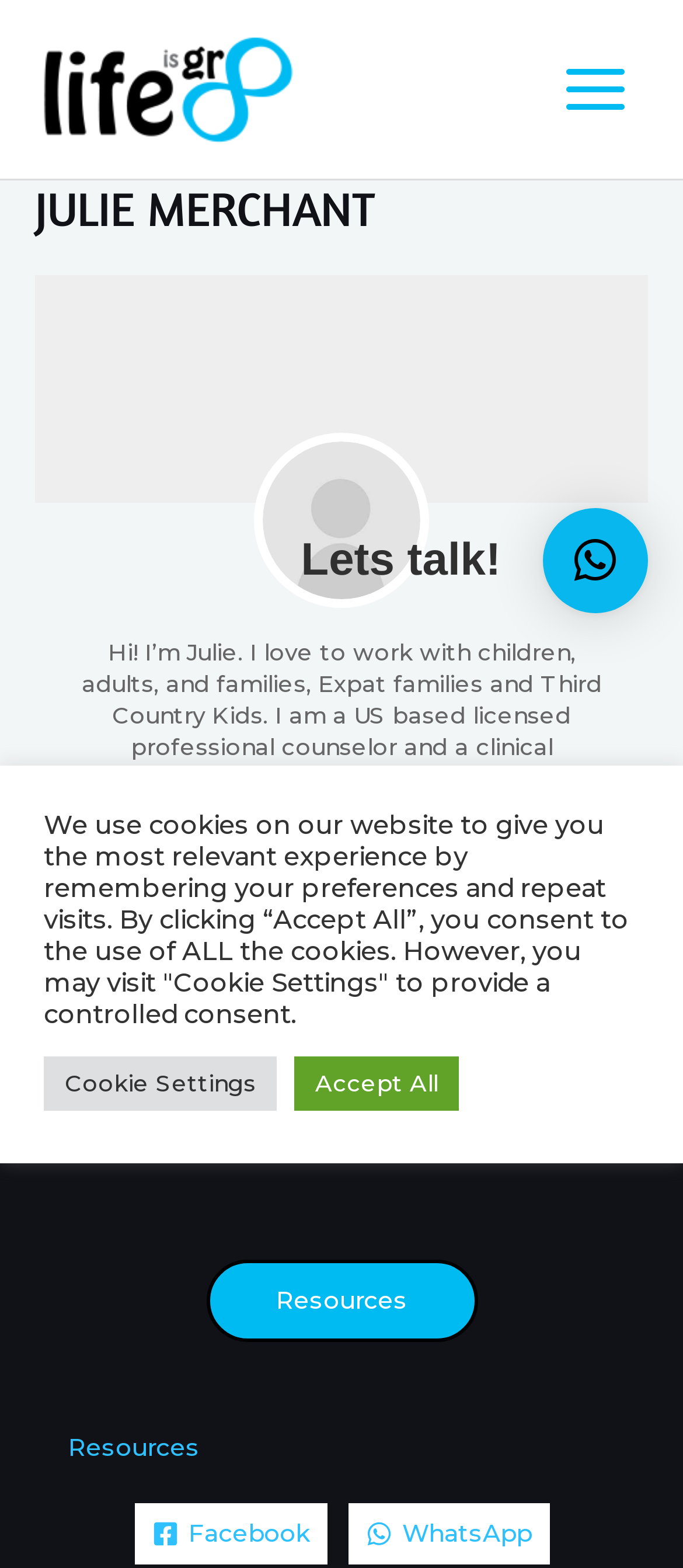What is the profession of Julie Merchant?
Please provide a detailed answer to the question.

From the webpage, we can see a heading 'JULIE MERCHANT' and a static text 'Hi! I’m Julie. I love to work with children, adults, and families, Expat families and Third Country Kids. I am a US based licensed professional counselor and a clinical supervisor.' which indicates that Julie Merchant is a licensed professional counselor.